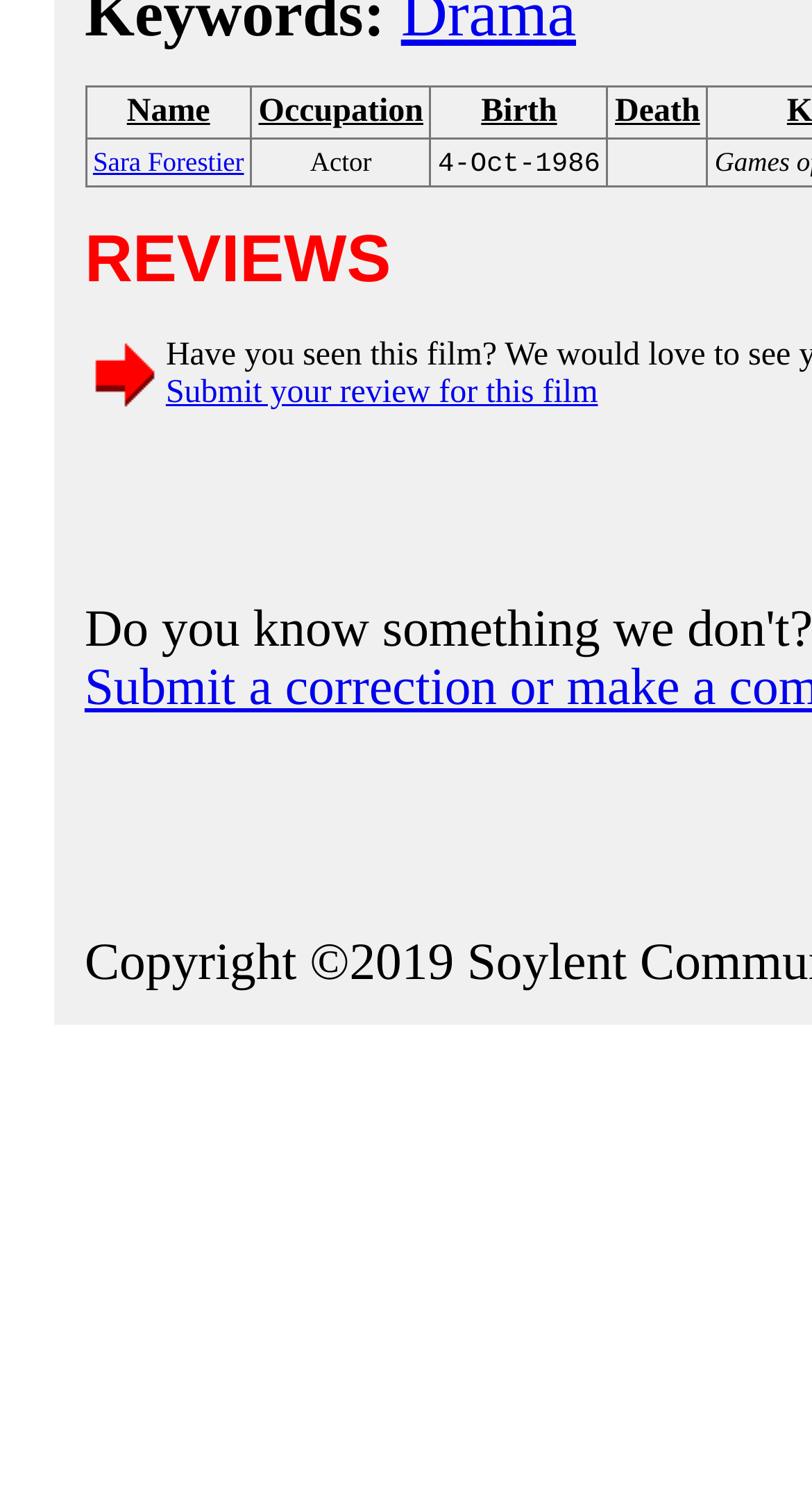Provide the bounding box coordinates for the UI element that is described as: "Name".

[0.114, 0.062, 0.3, 0.087]